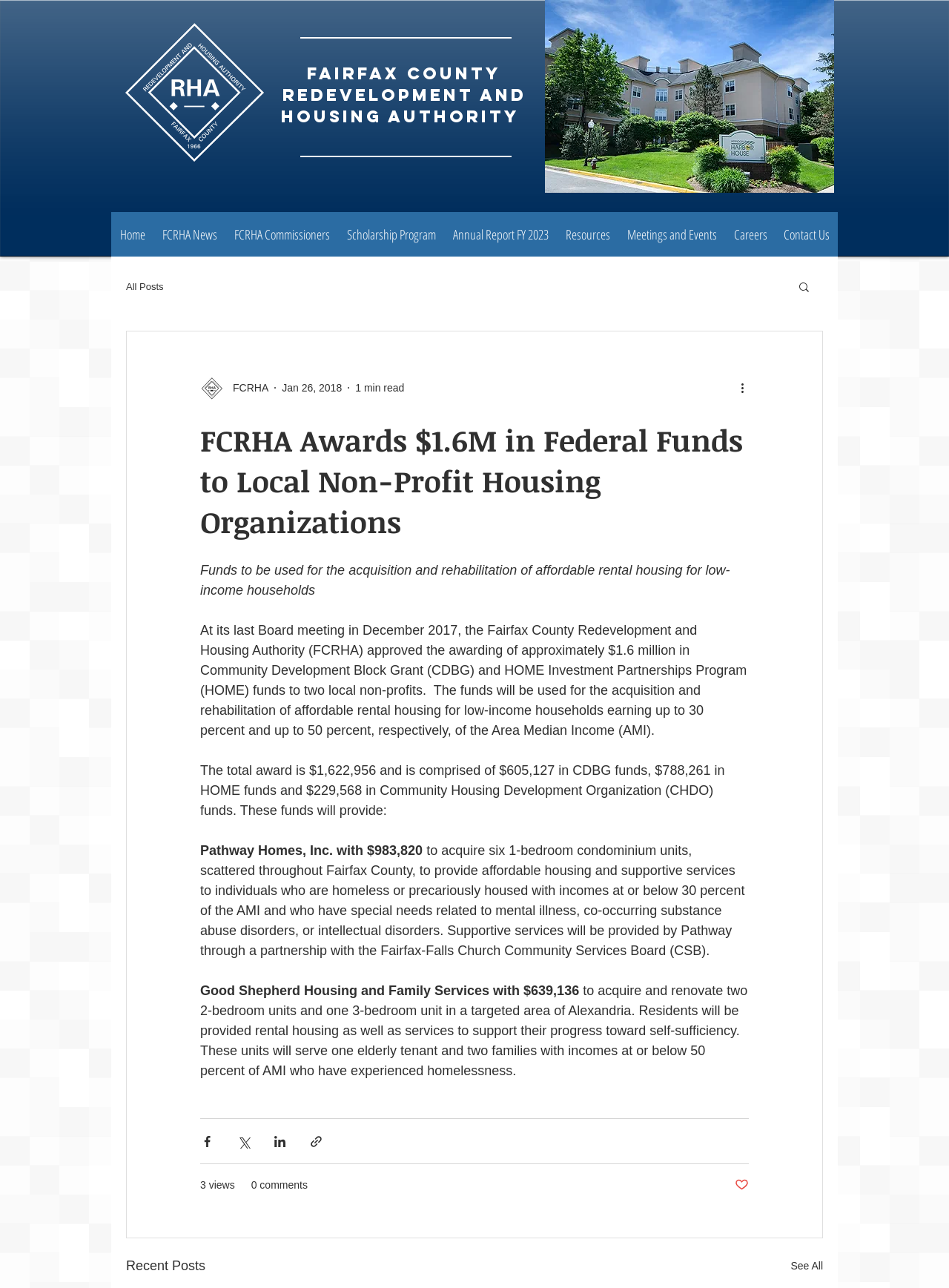What is the name of the authority that approved the awarding of funds?
Answer the question with a detailed and thorough explanation.

The answer can be found in the article section of the webpage, where it is stated that 'At its last Board meeting in December 2017, the Fairfax County Redevelopment and Housing Authority (FCRHA) approved the awarding of approximately $1.6 million in Community Development Block Grant (CDBG) and HOME Investment Partnerships Program (HOME) funds to two local non-profits.'